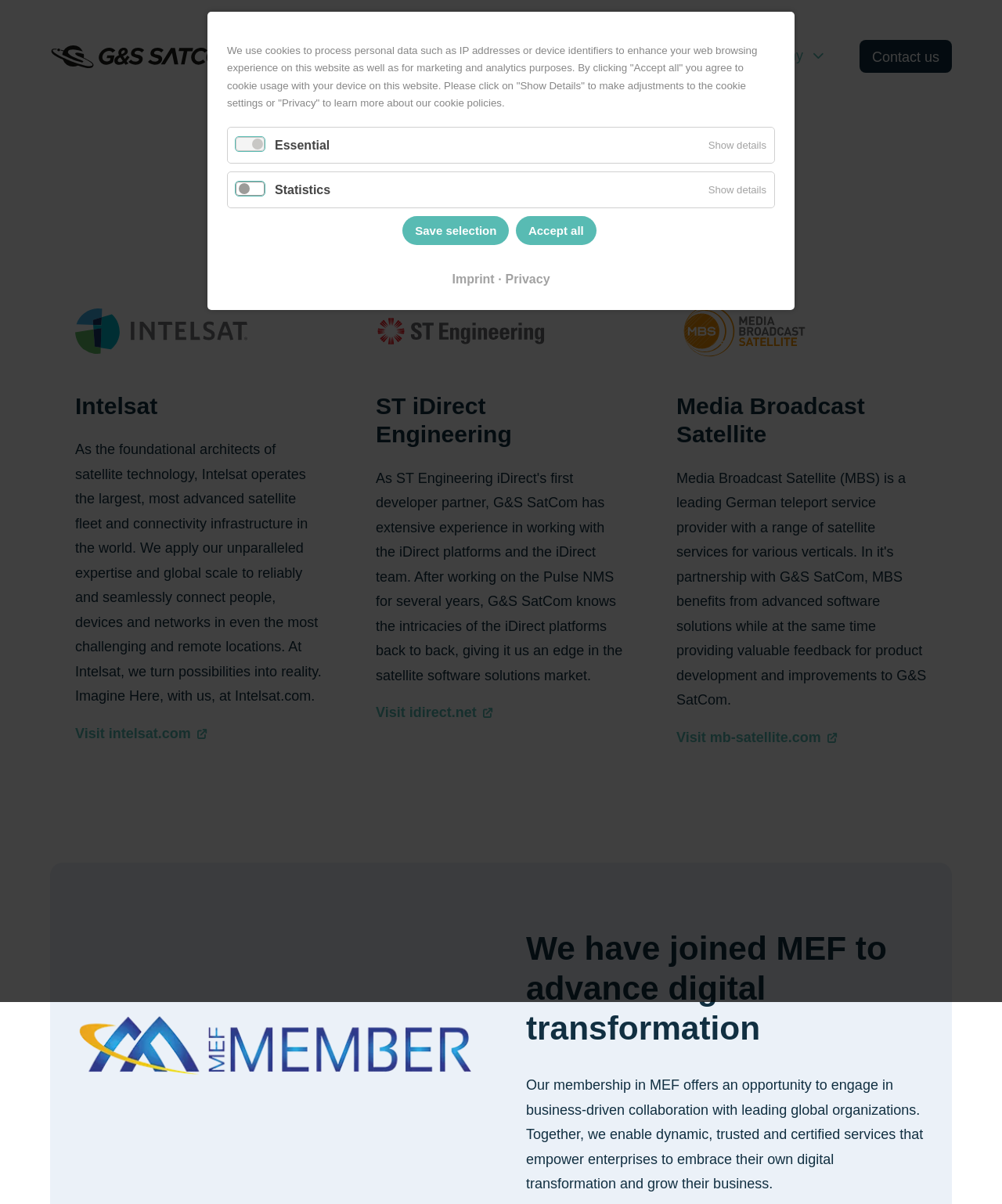Based on the image, please elaborate on the answer to the following question:
What is the purpose of the company's membership in MEF?

According to the webpage, the company has joined MEF to advance digital transformation, which suggests that their membership is aimed at promoting digital transformation in their industry.